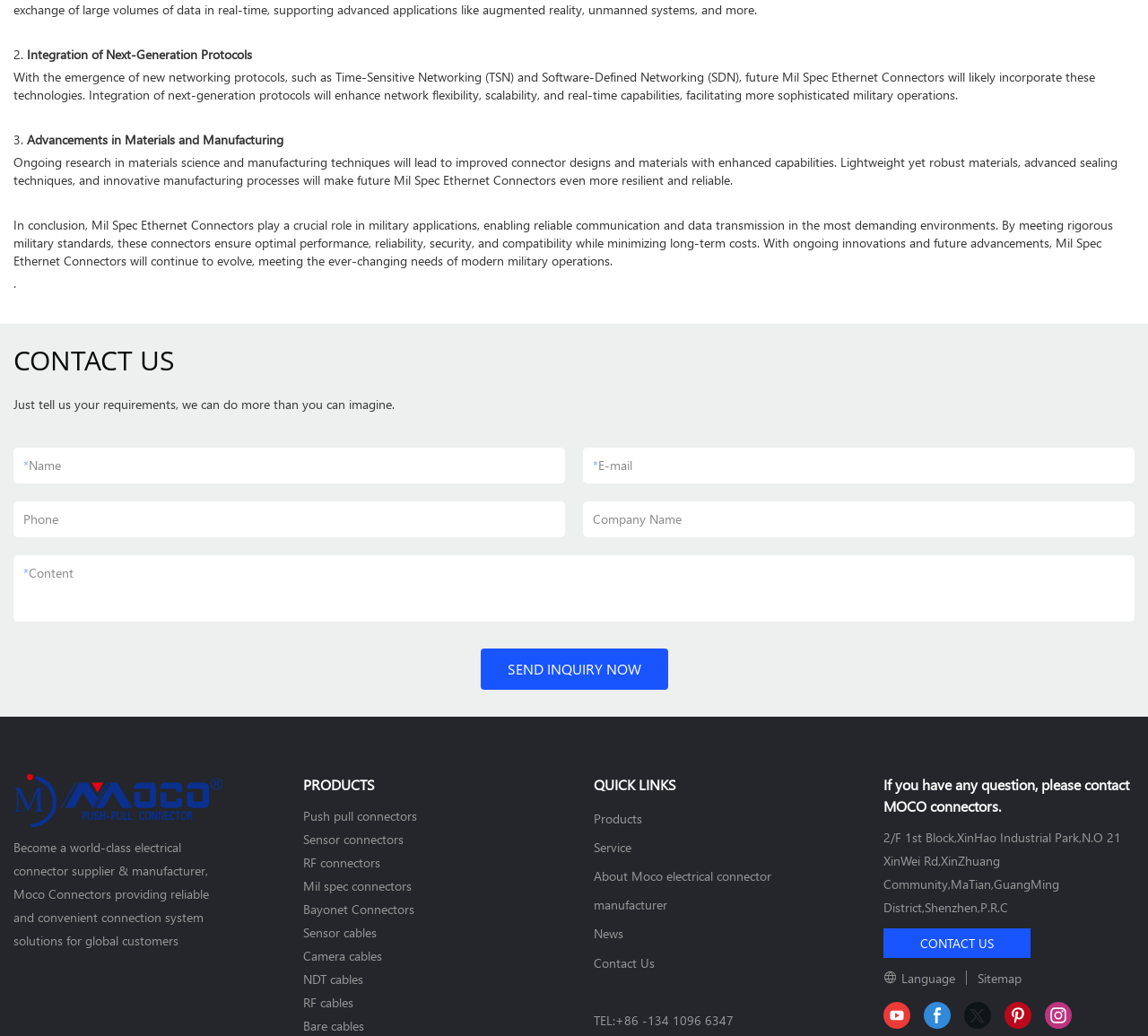What social media platforms does Moco Connectors have?
Please provide a single word or phrase based on the screenshot.

Multiple platforms